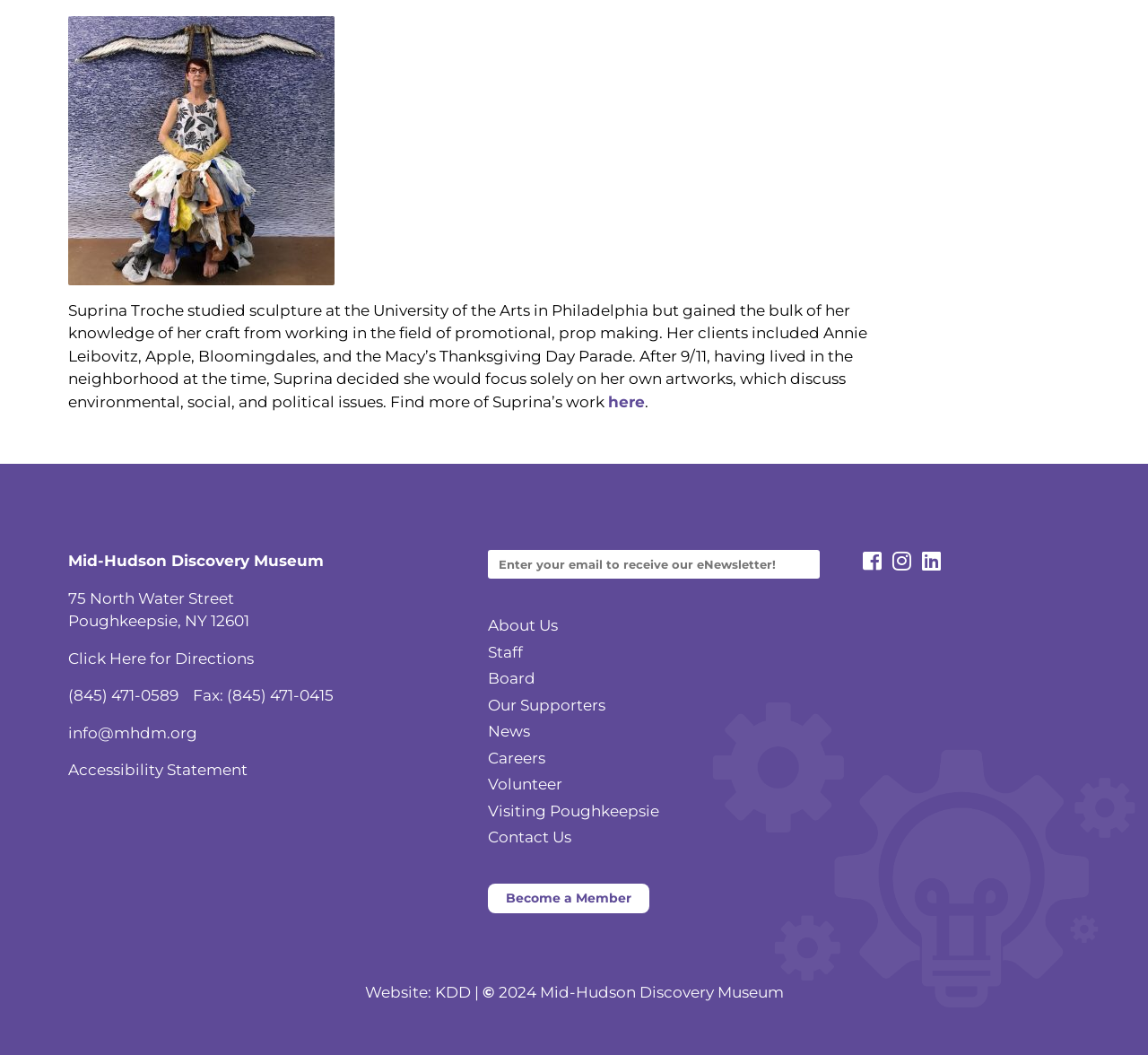Answer with a single word or phrase: 
Who is the artist featured on this page?

Suprina Troche